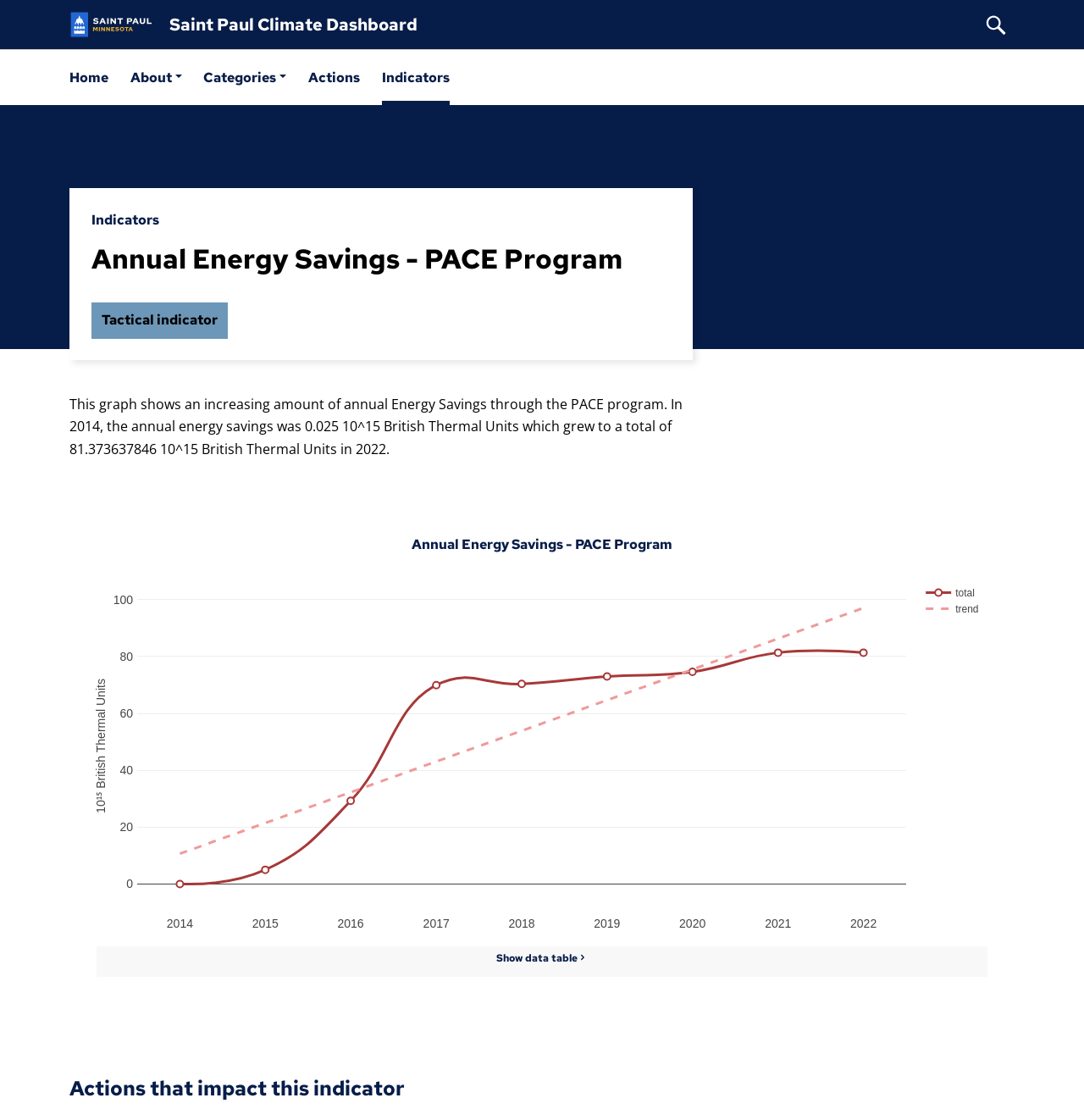Please answer the following question using a single word or phrase: 
What is the main topic of this webpage?

Annual Energy Savings